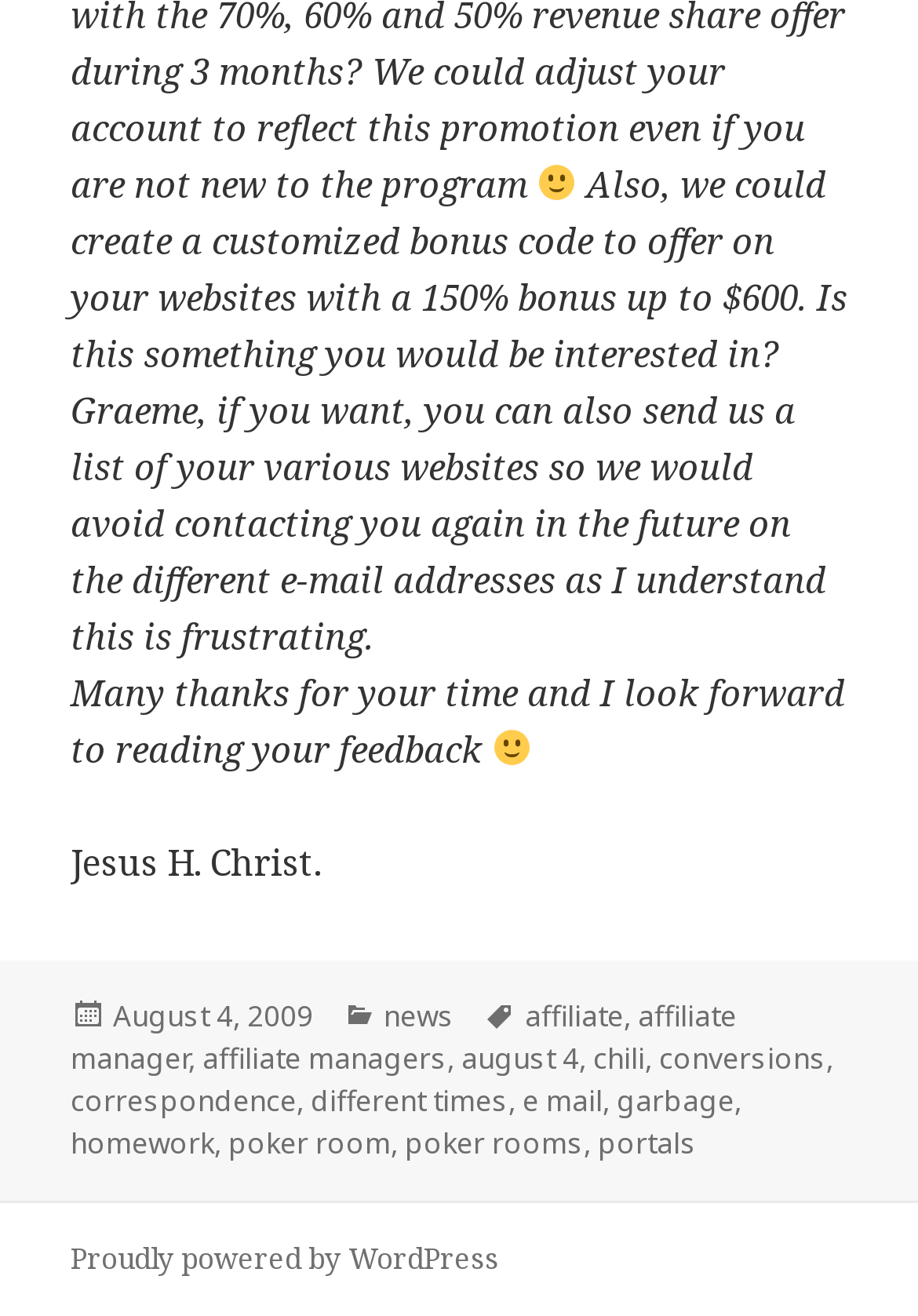What is the platform used to power the website?
Your answer should be a single word or phrase derived from the screenshot.

WordPress